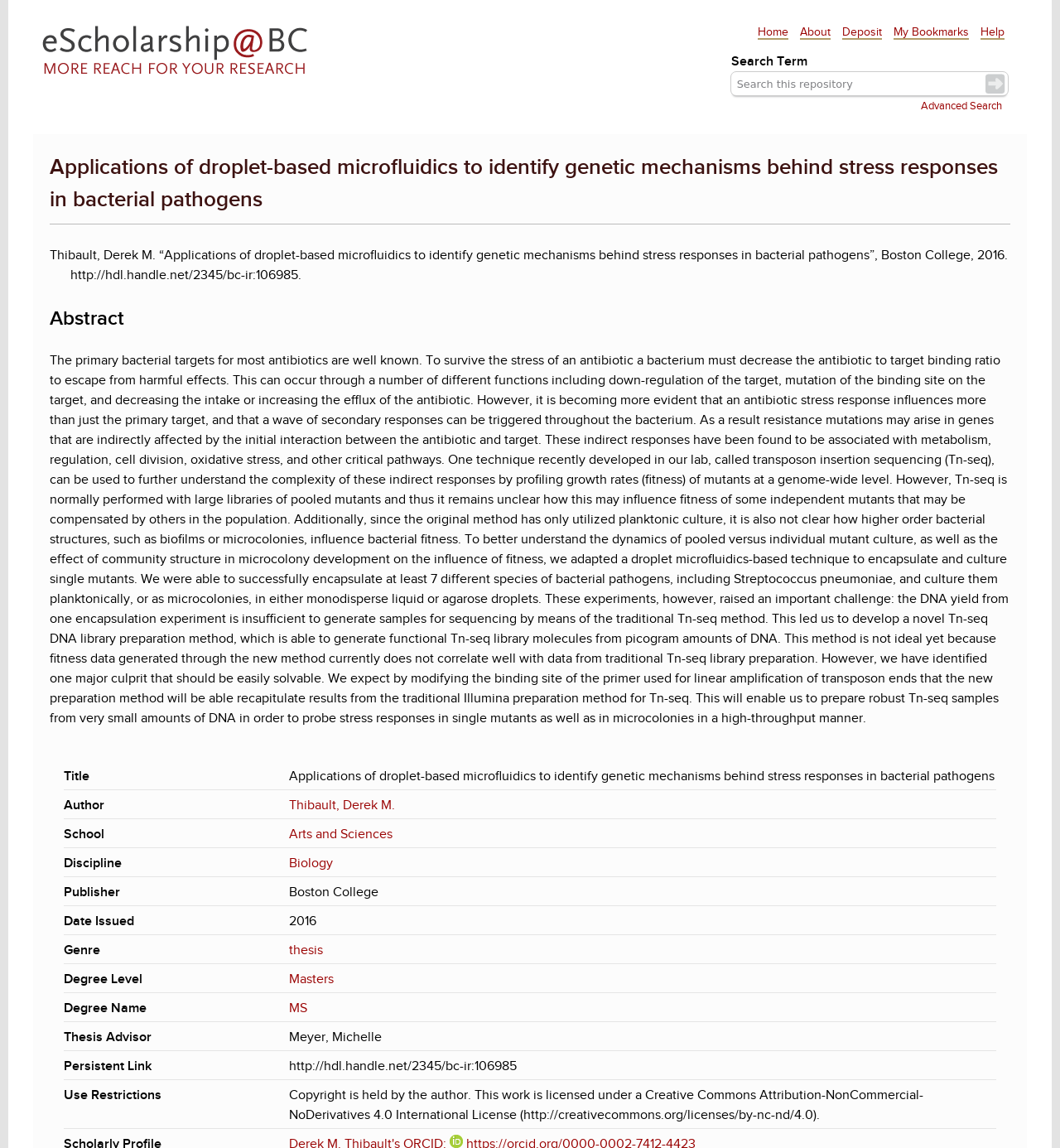Find the UI element described as: "Help" and predict its bounding box coordinates. Ensure the coordinates are four float numbers between 0 and 1, [left, top, right, bottom].

[0.925, 0.022, 0.948, 0.035]